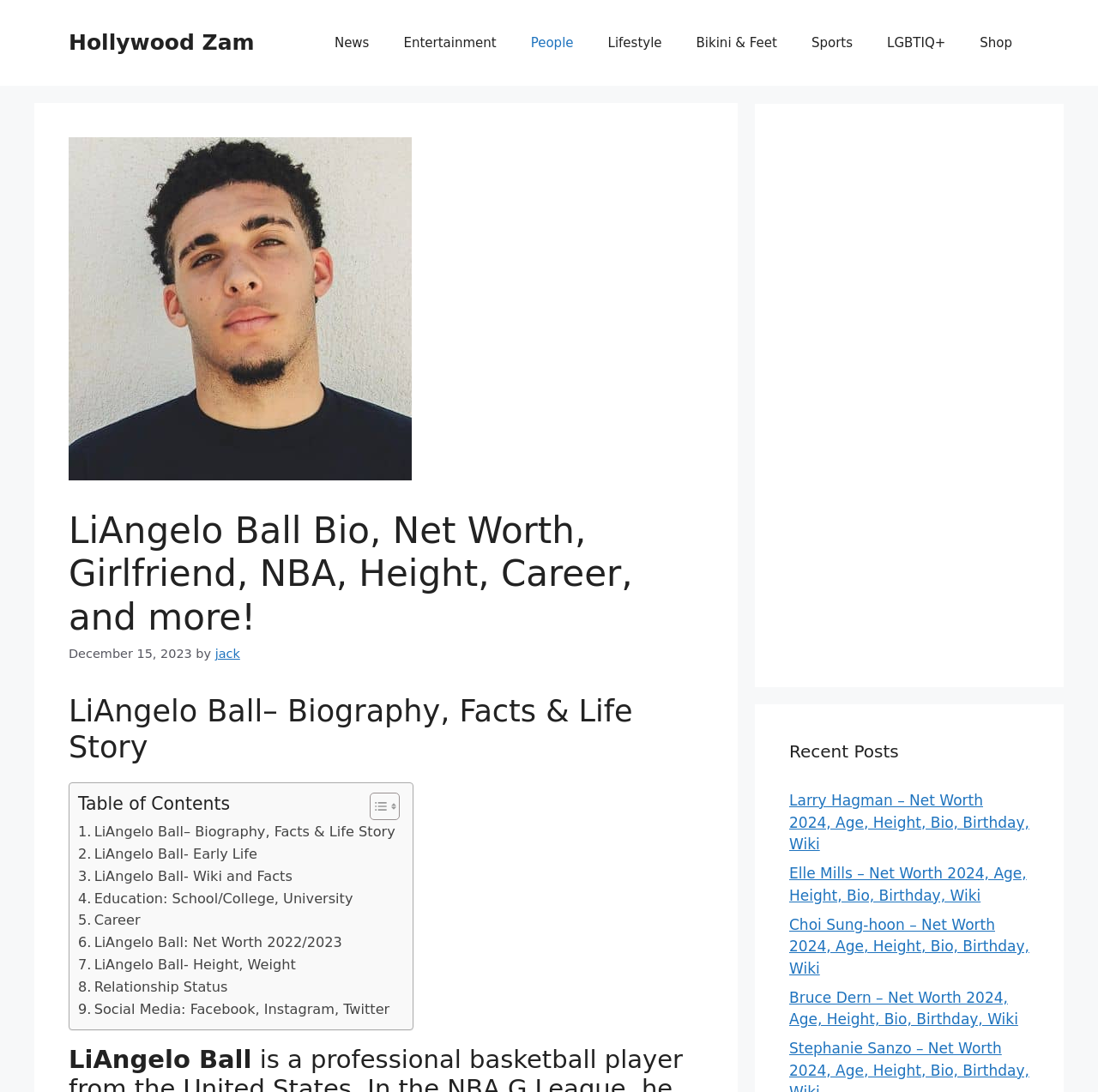Show the bounding box coordinates for the HTML element as described: "Social Media: Facebook, Instagram, Twitter".

[0.071, 0.914, 0.355, 0.935]